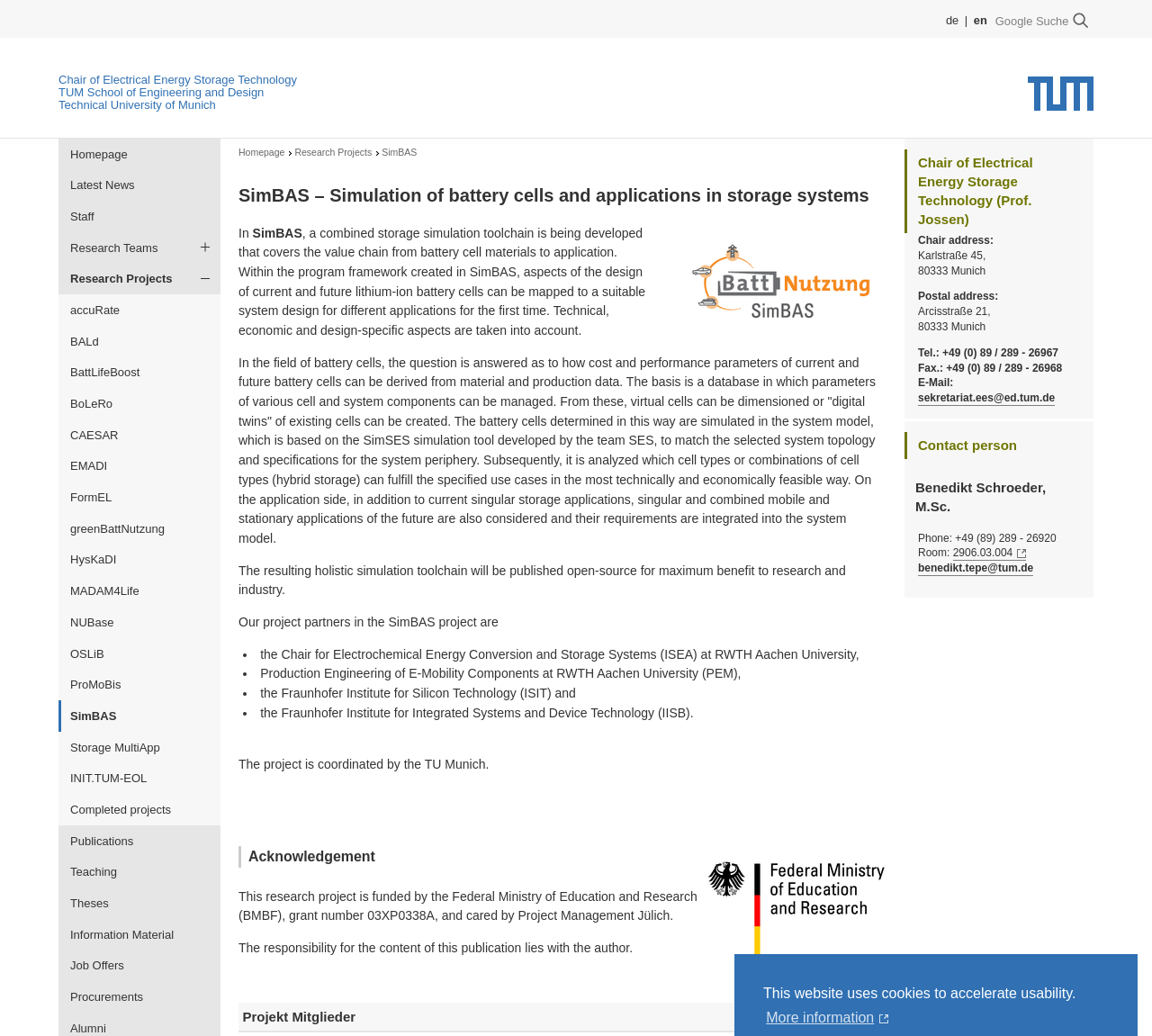Please identify the bounding box coordinates of the element that needs to be clicked to perform the following instruction: "Contact the chair".

[0.797, 0.378, 0.916, 0.392]